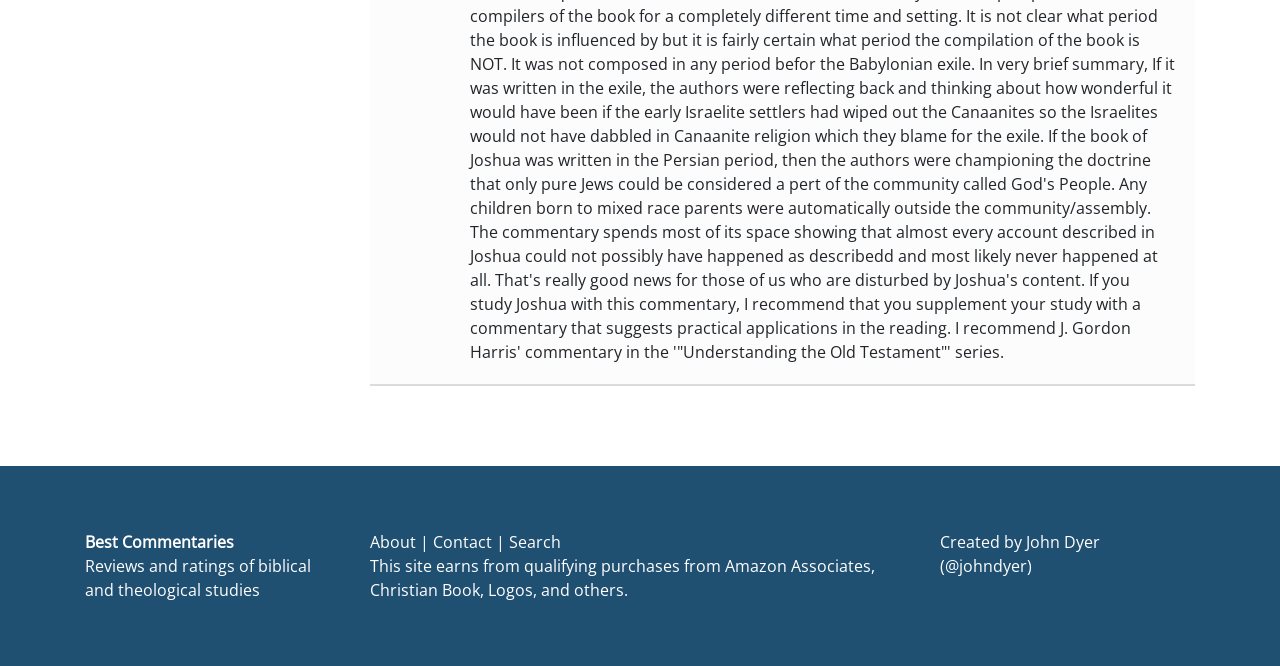Refer to the image and provide an in-depth answer to the question: 
What affiliate programs does the website earn from?

I found the affiliate programs by reading the static text 'This site earns from qualifying purchases from Amazon Associates, Christian Book, Logos, and others.' which lists the affiliate programs.